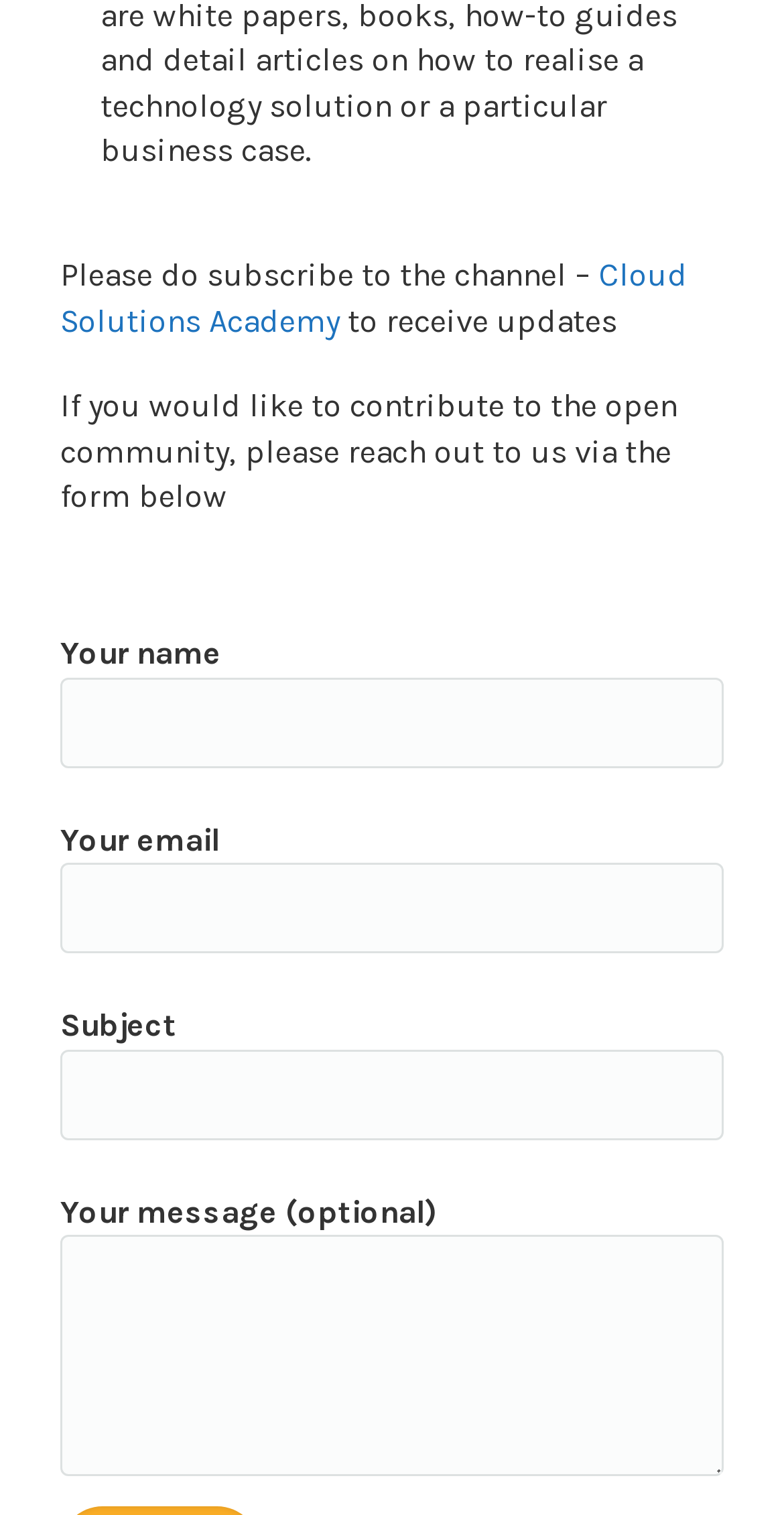How many text fields are required in the form? Please answer the question using a single word or phrase based on the image.

3